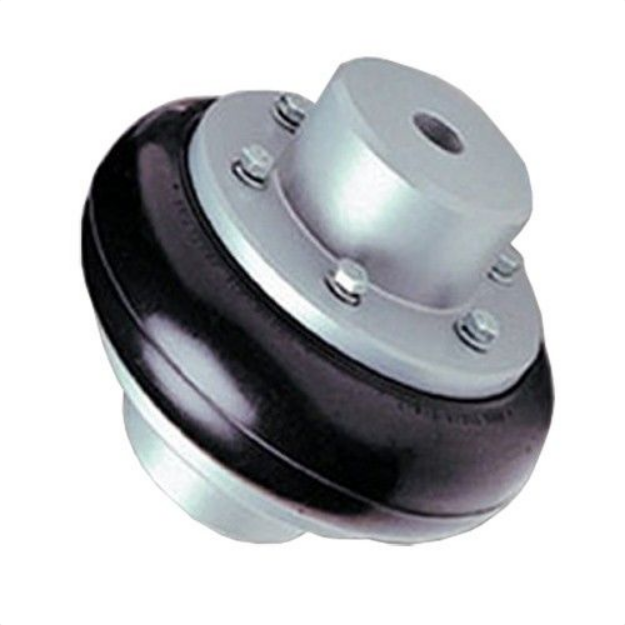Provide a brief response to the question below using a single word or phrase: 
What is the primary function of the rubber outer shell?

Minimizing vibrations